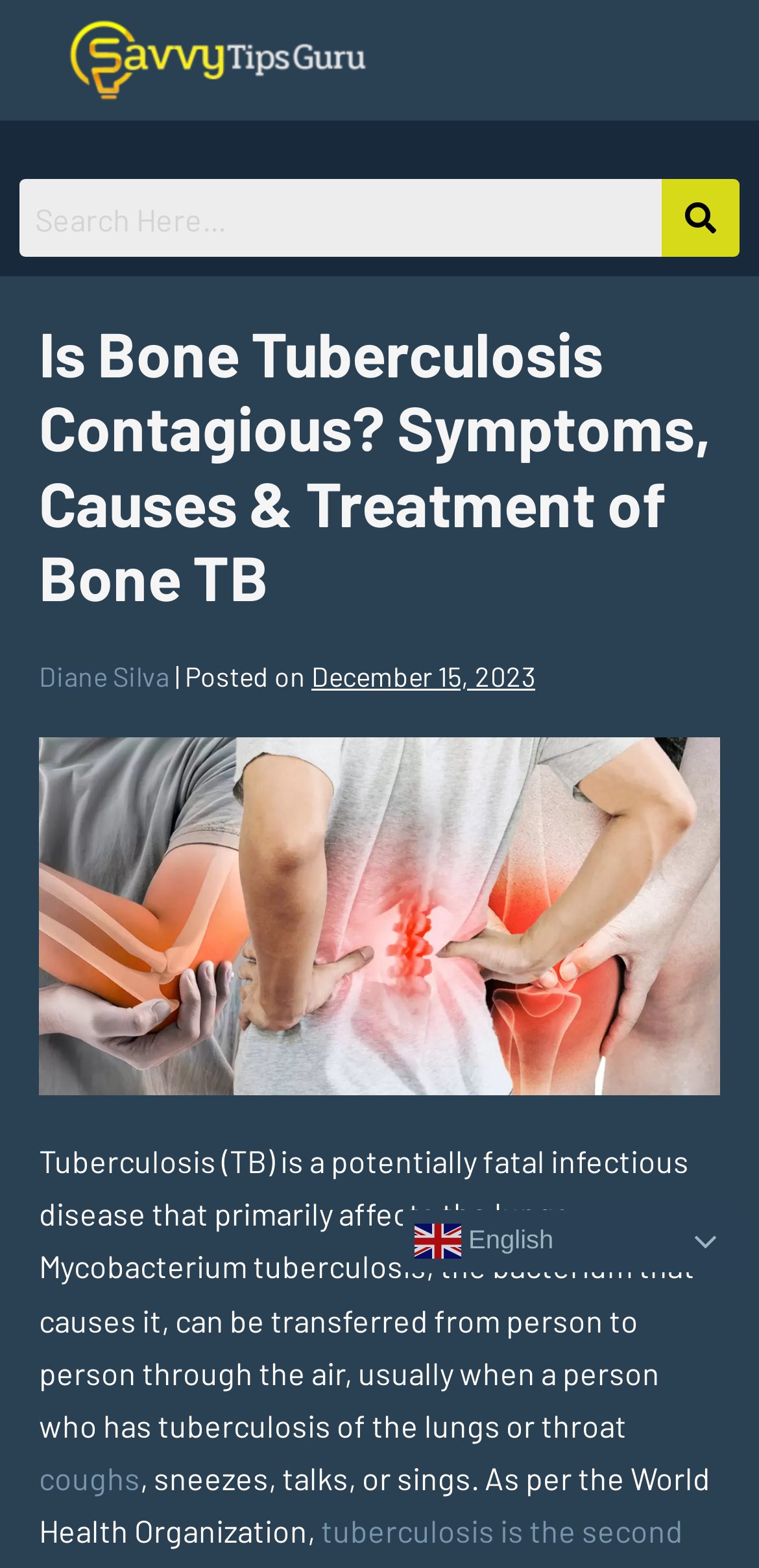Can you identify and provide the main heading of the webpage?

Is Bone Tuberculosis Contagious? Symptoms, Causes & Treatment of Bone TB